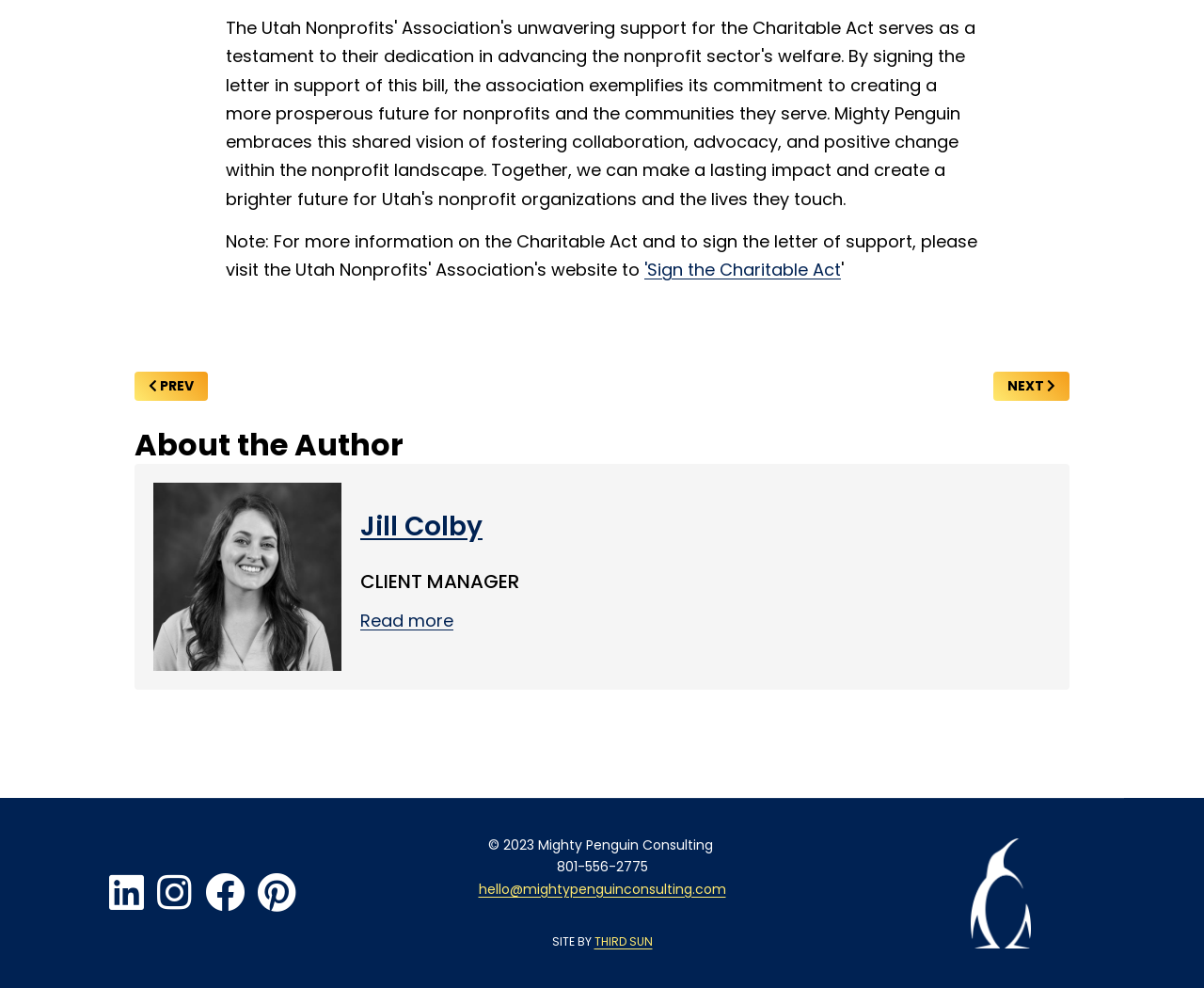Please give a short response to the question using one word or a phrase:
What is the topic of the previous article?

5 WAYS BOARD MEMBERS CAN HARNESS STAFF AND VOLUNTEER EXPERTISE FOR SUCCESS